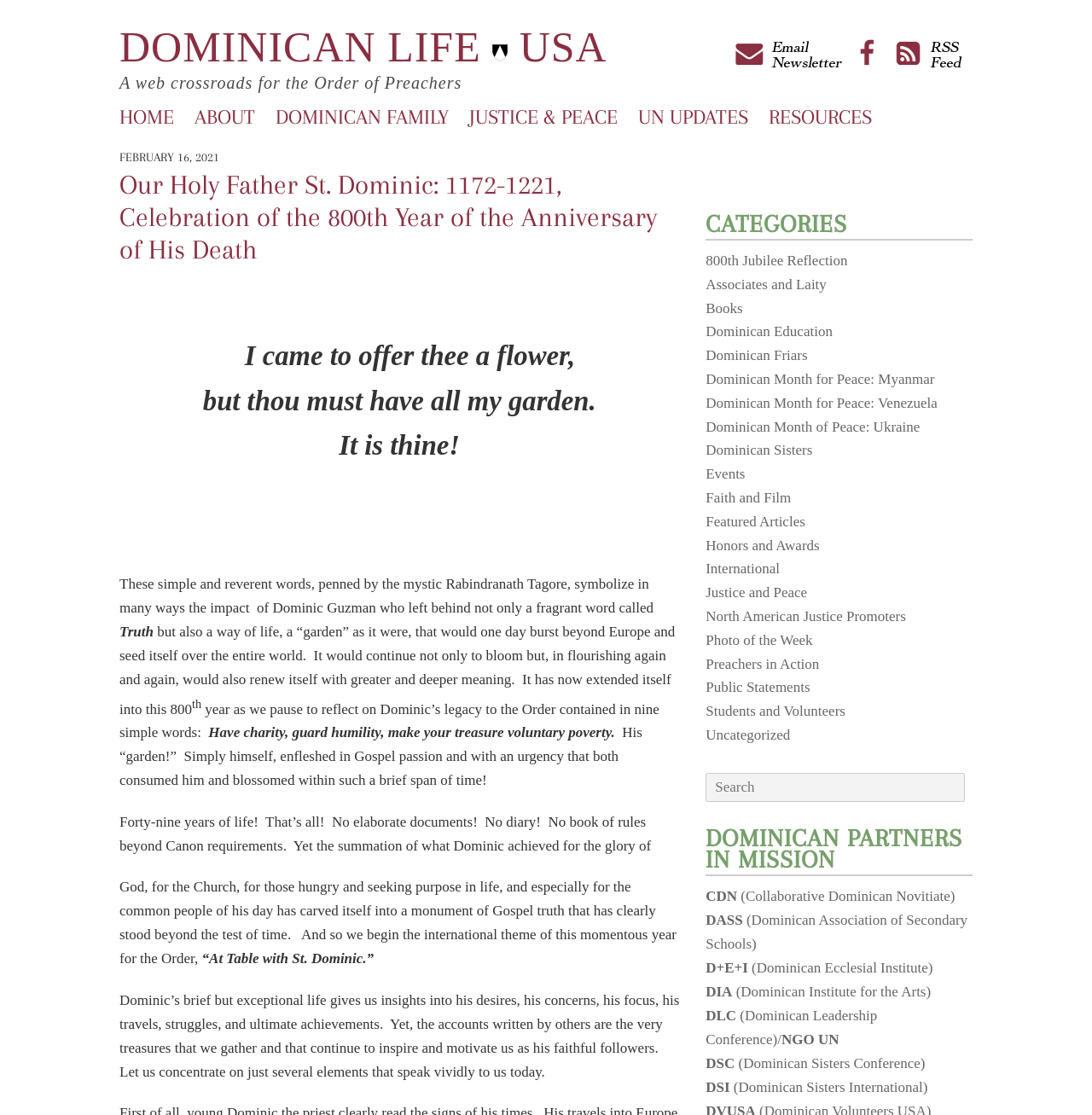Identify the bounding box coordinates of the region that should be clicked to execute the following instruction: "Click on Email Newsletter Signup".

[0.669, 0.054, 0.777, 0.069]